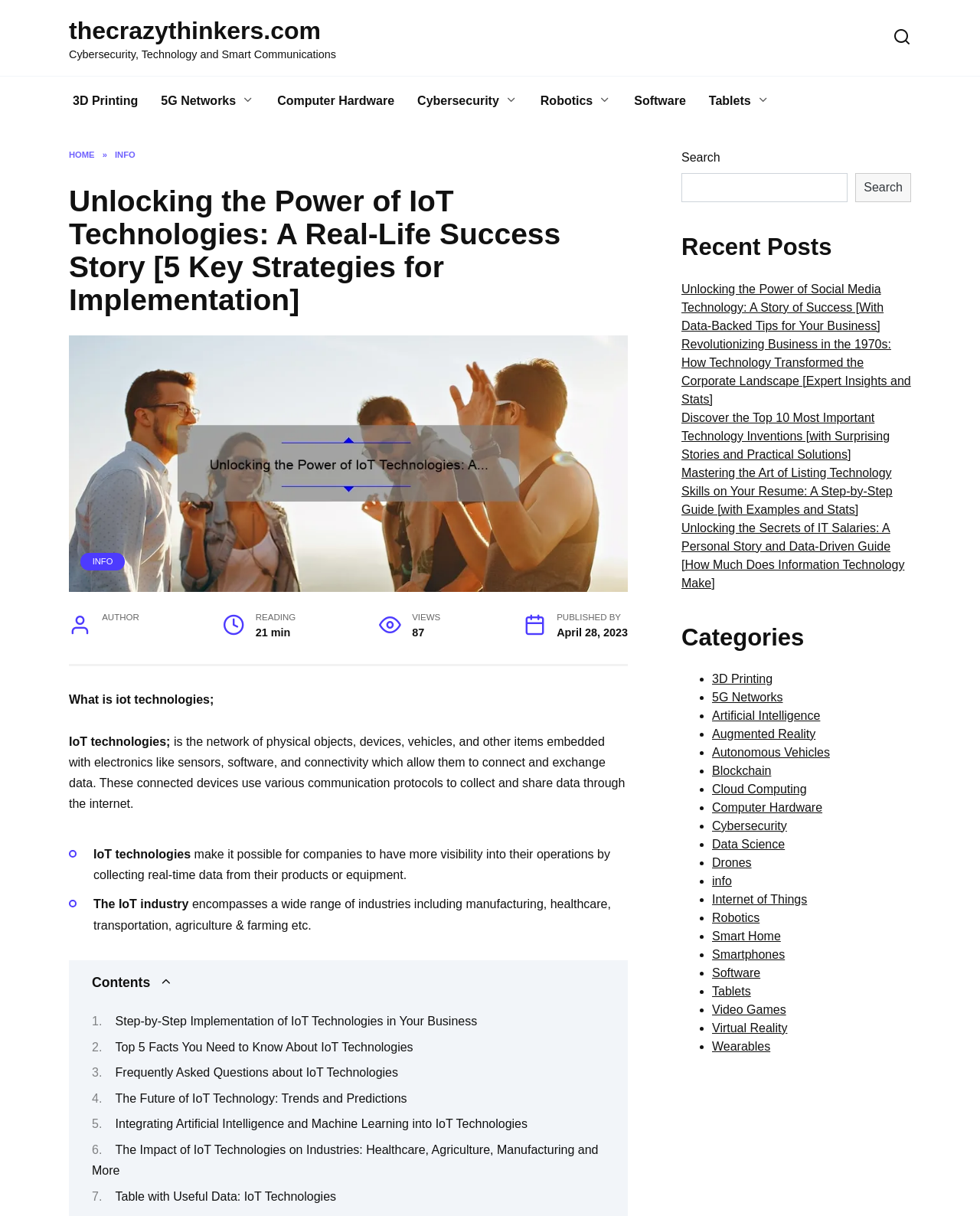Find the bounding box coordinates of the element I should click to carry out the following instruction: "Read the article 'Unlocking the Power of Social Media Technology: A Story of Success [With Data-Backed Tips for Your Business]'".

[0.695, 0.232, 0.902, 0.273]